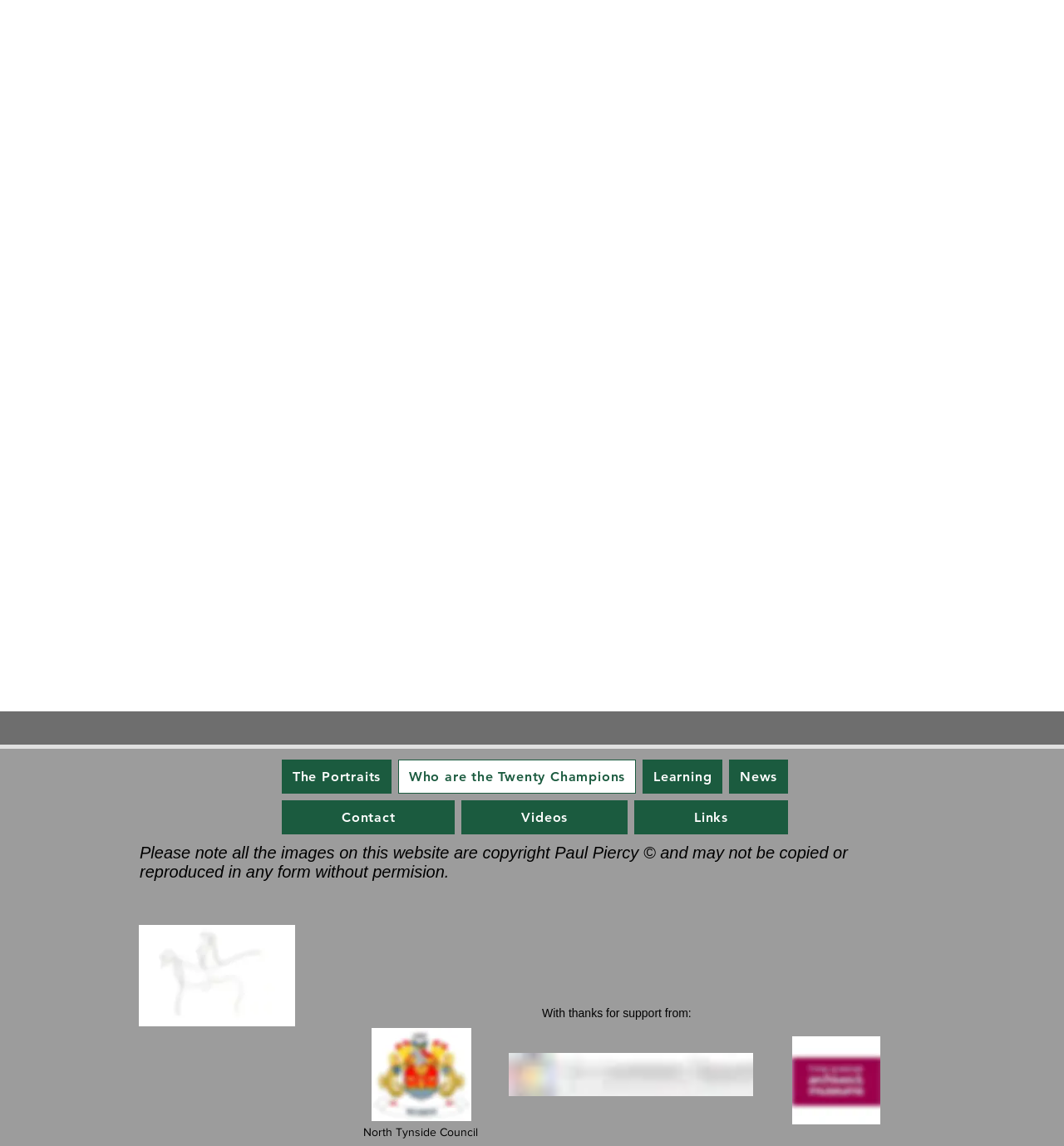Determine the bounding box coordinates of the section to be clicked to follow the instruction: "View the Customs House image". The coordinates should be given as four float numbers between 0 and 1, formatted as [left, top, right, bottom].

[0.478, 0.919, 0.708, 0.956]